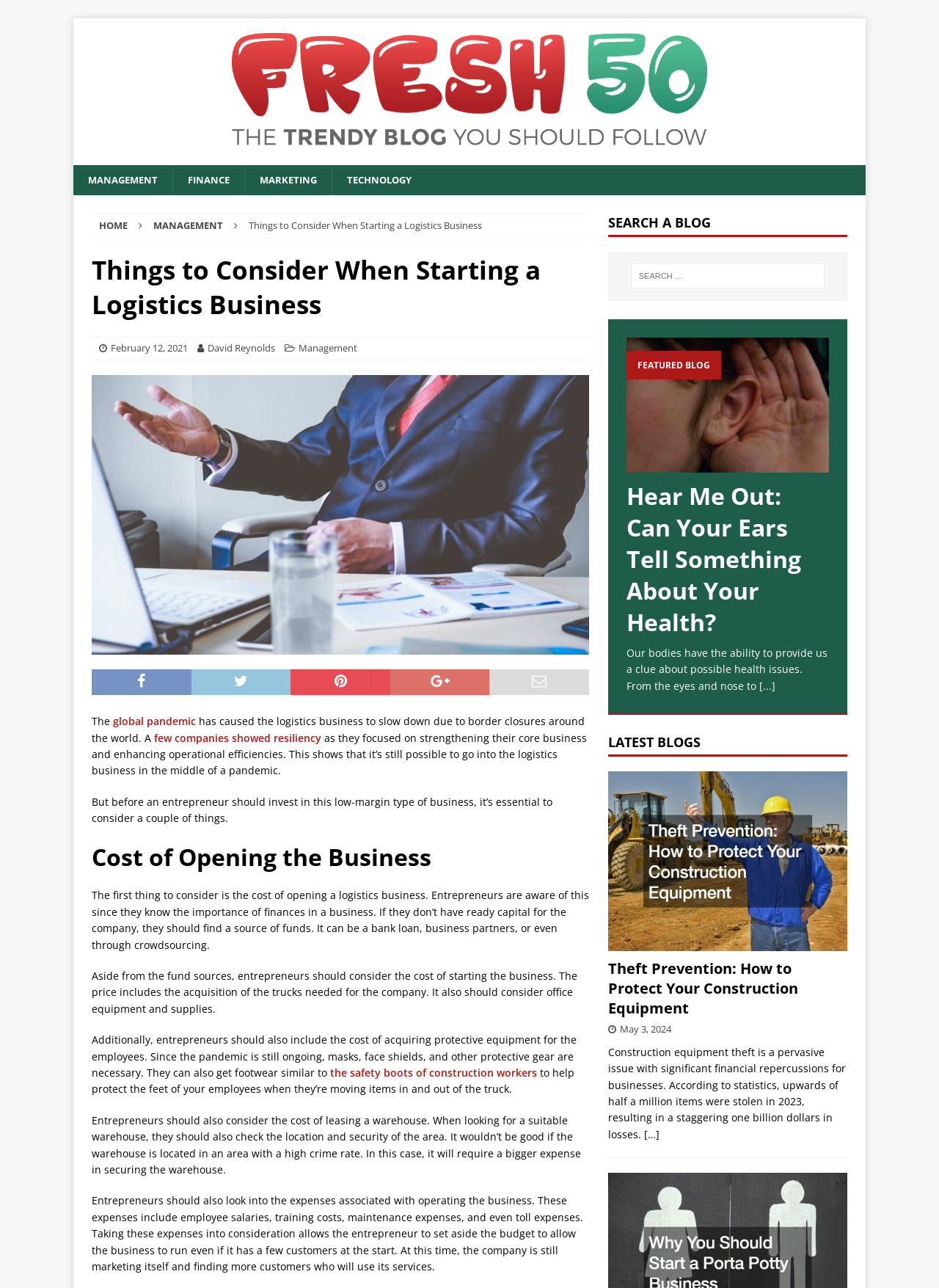With reference to the image, please provide a detailed answer to the following question: What is the topic of the article?

The topic of the article is related to logistics business, as indicated by the heading 'Things to Consider When Starting a Logistics Business' and the content of the article, which discusses the factors to consider when opening a logistics company during a pandemic.